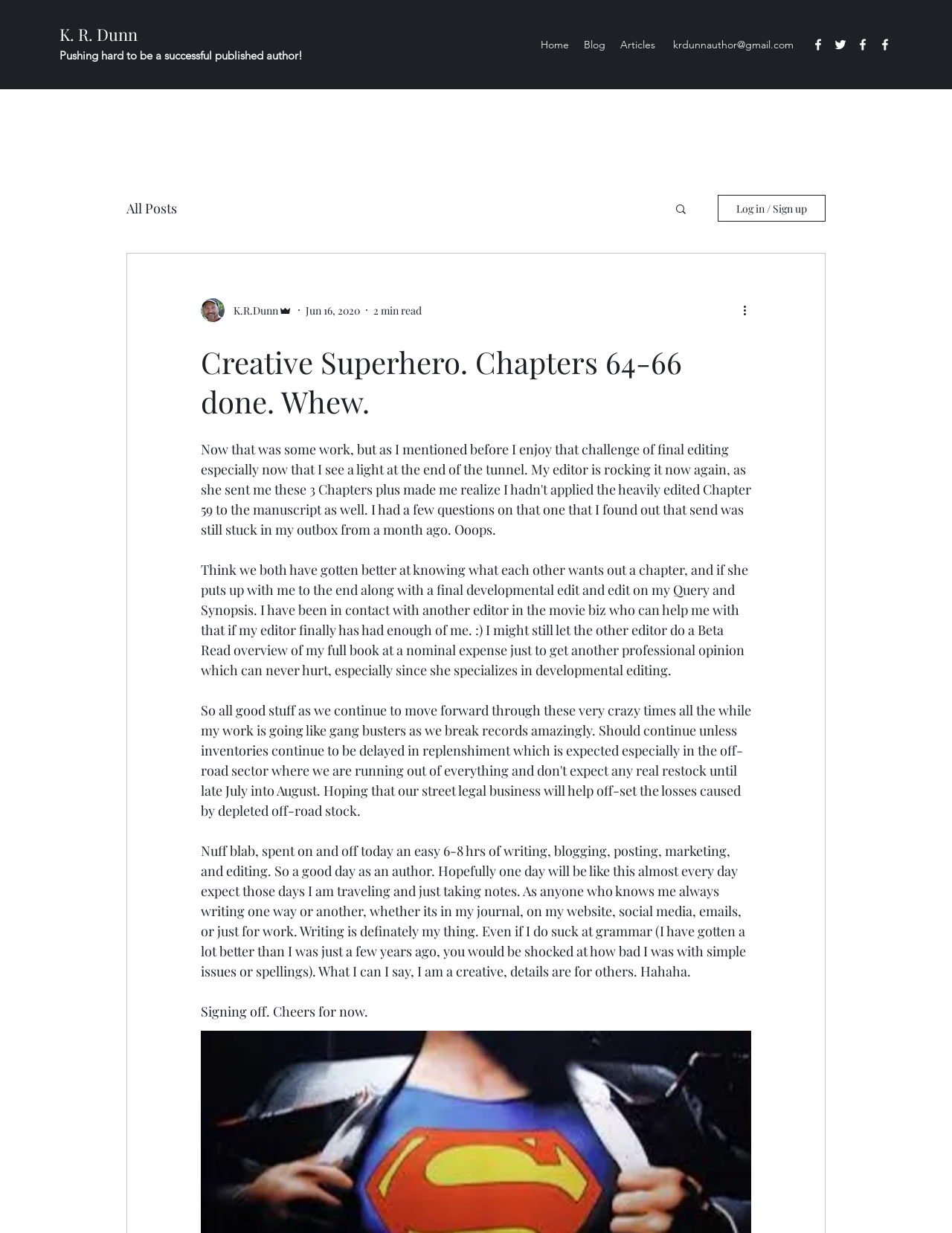Provide a one-word or short-phrase answer to the question:
What is the author's profession?

Author